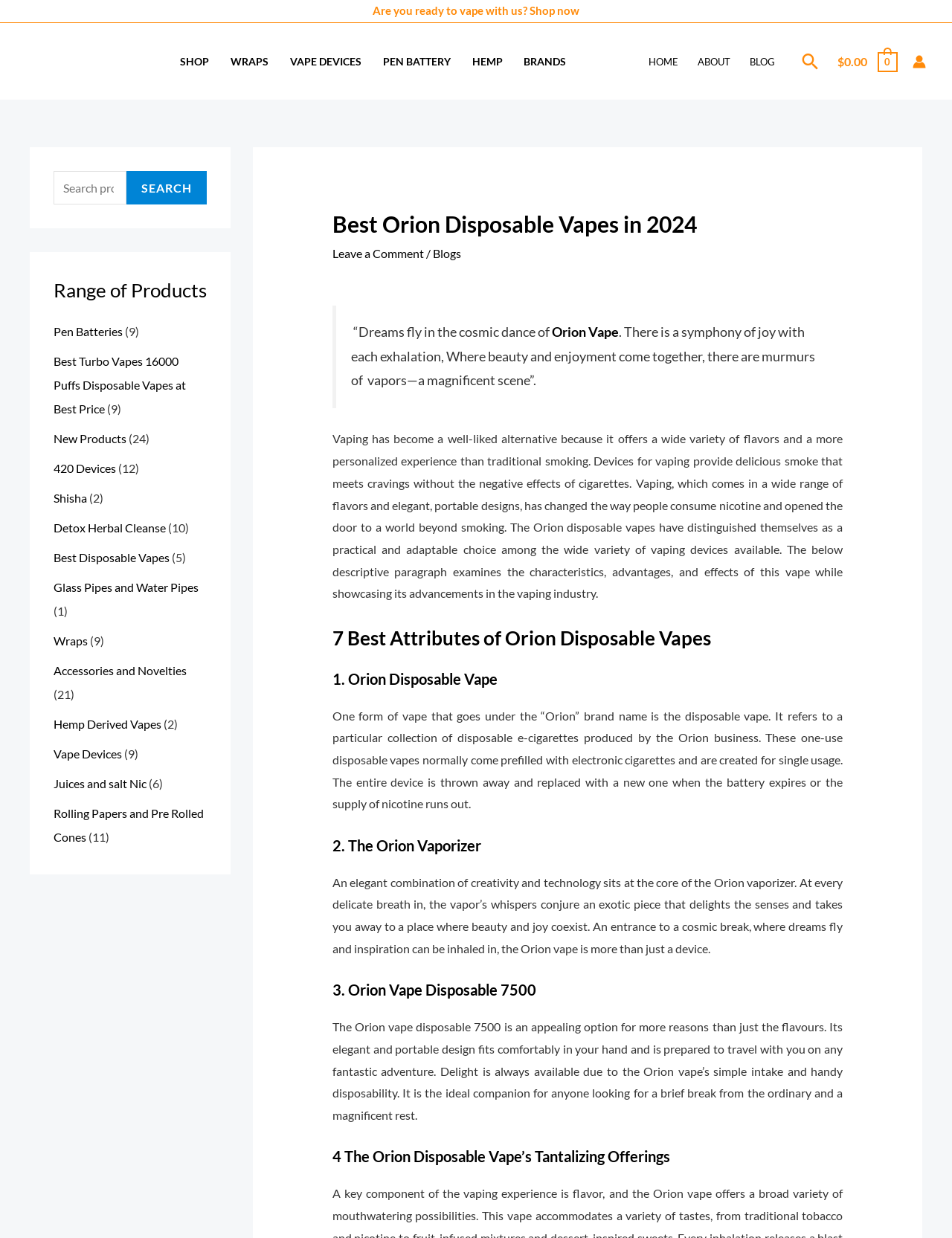Find the bounding box of the web element that fits this description: "Juices and salt Nic".

[0.056, 0.627, 0.154, 0.639]